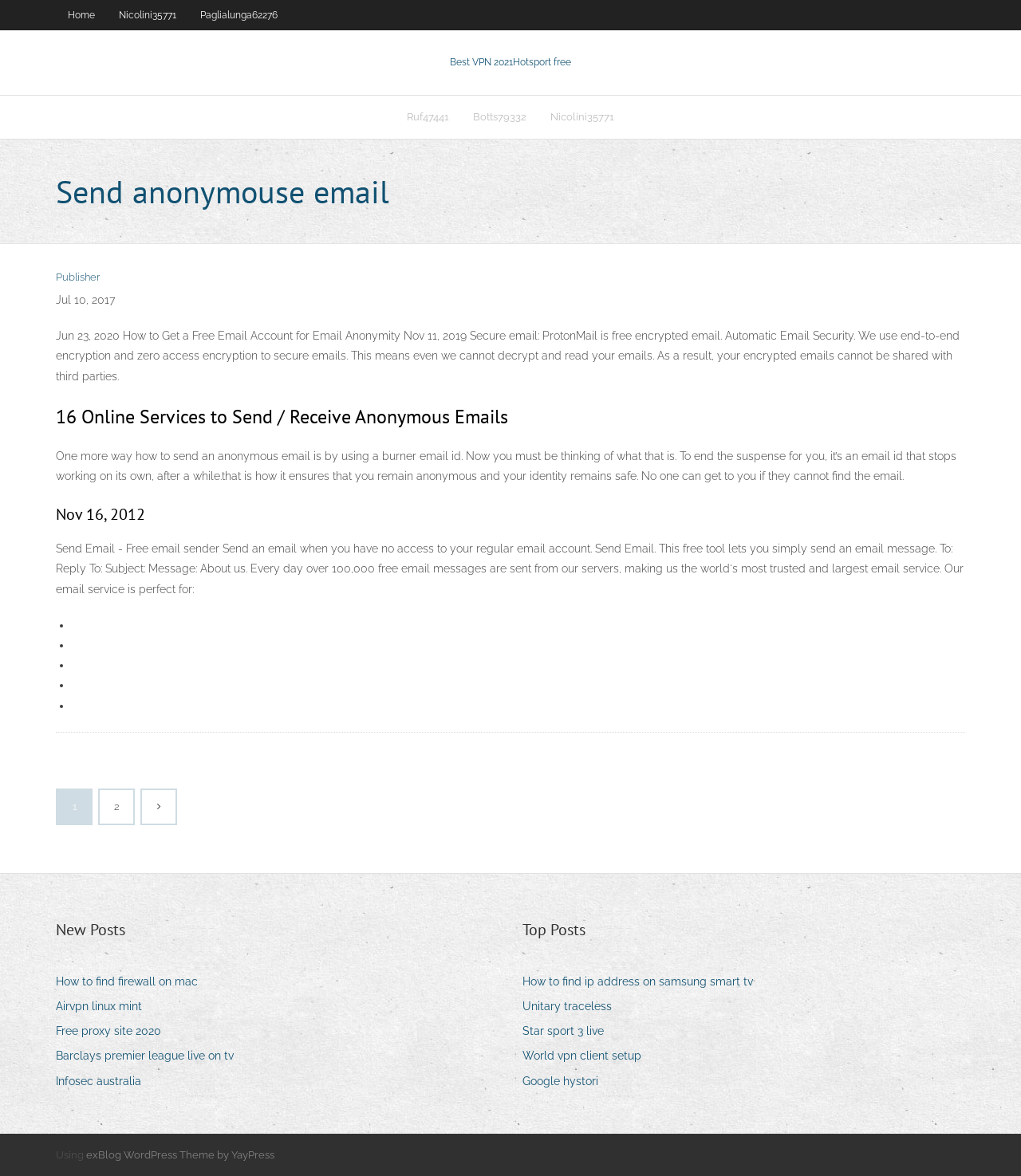Please determine the bounding box coordinates of the section I need to click to accomplish this instruction: "Click on the 'Home' link".

[0.055, 0.0, 0.105, 0.025]